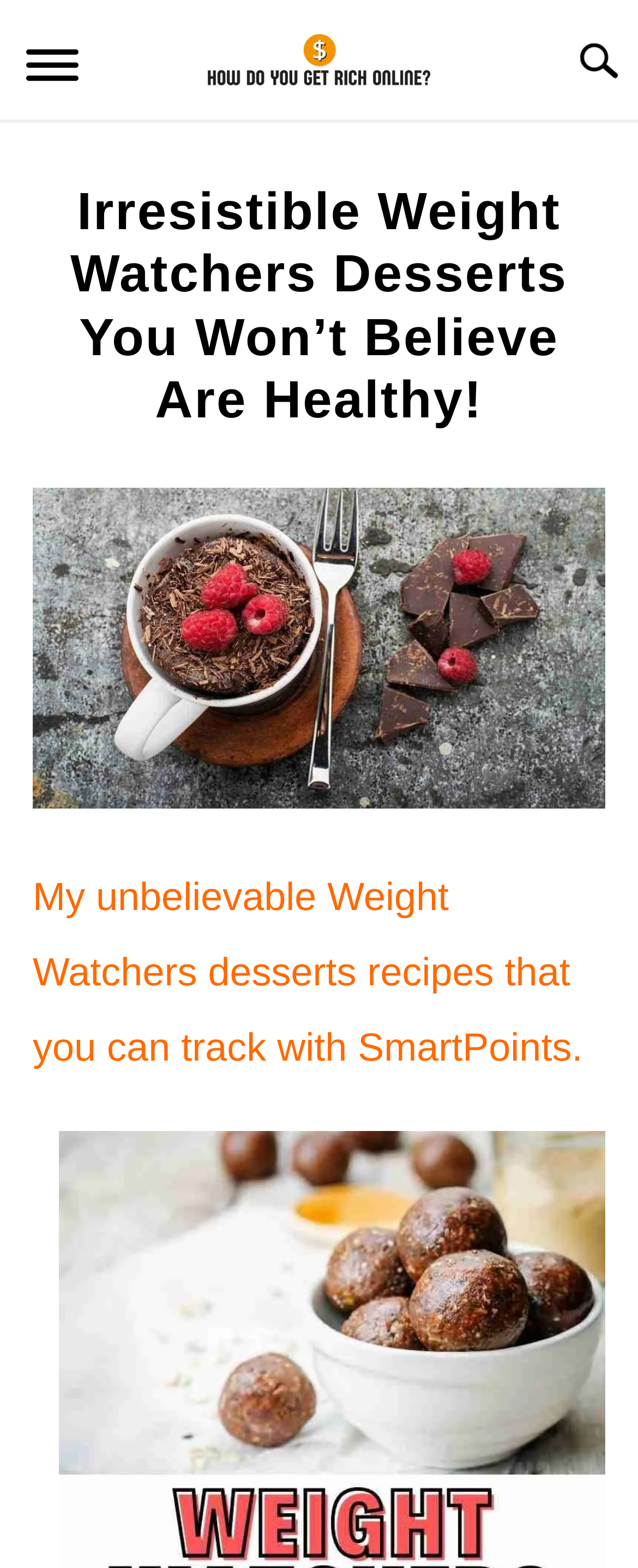Identify the main title of the webpage and generate its text content.

Irresistible Weight Watchers Desserts You Won’t Believe Are Healthy!